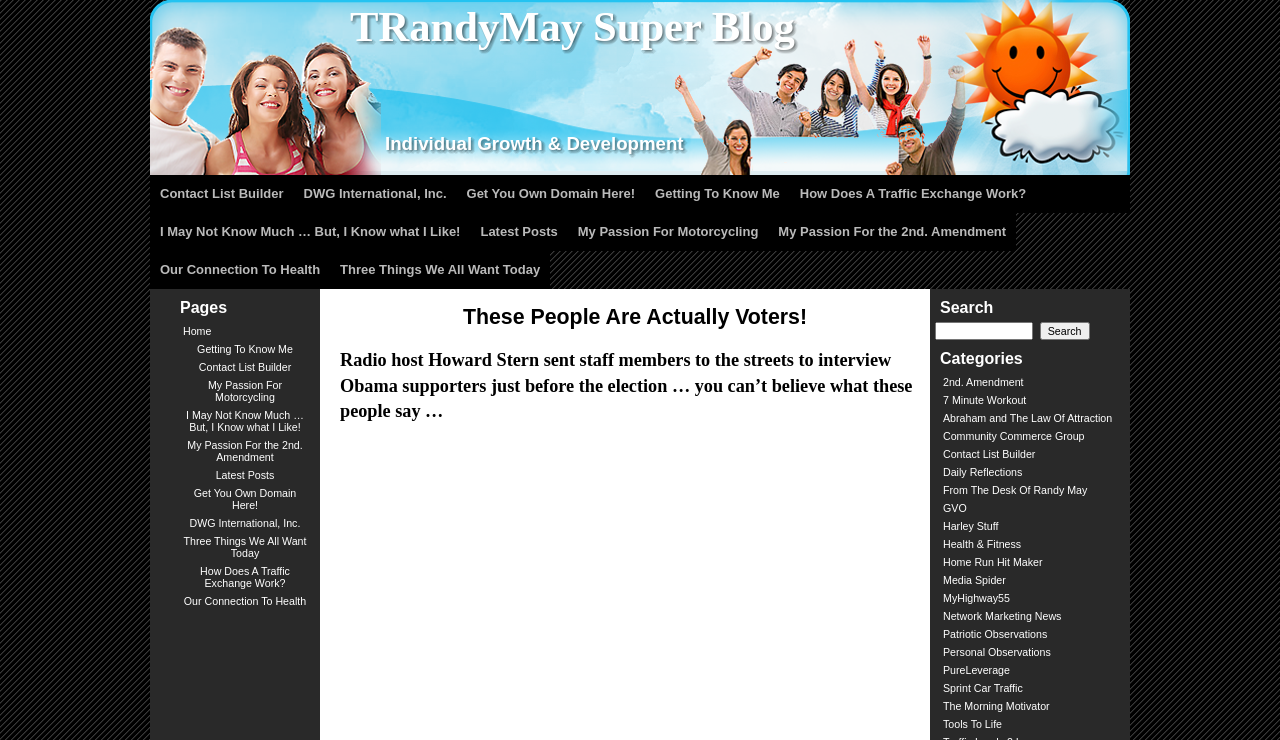Locate the bounding box coordinates of the UI element described by: "PureLeverage". Provide the coordinates as four float numbers between 0 and 1, formatted as [left, top, right, bottom].

[0.737, 0.897, 0.789, 0.914]